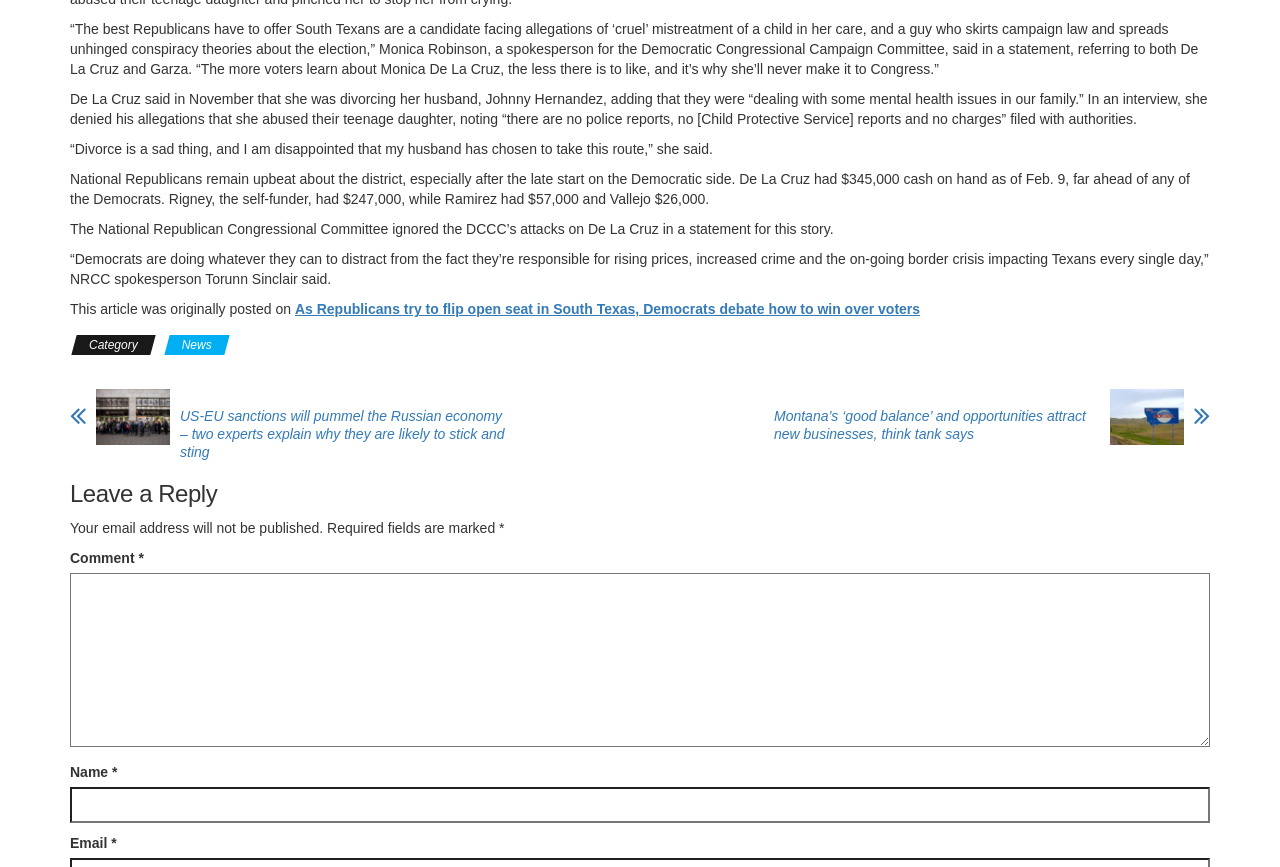Locate the bounding box coordinates of the clickable part needed for the task: "Click the 'Terms' link".

None